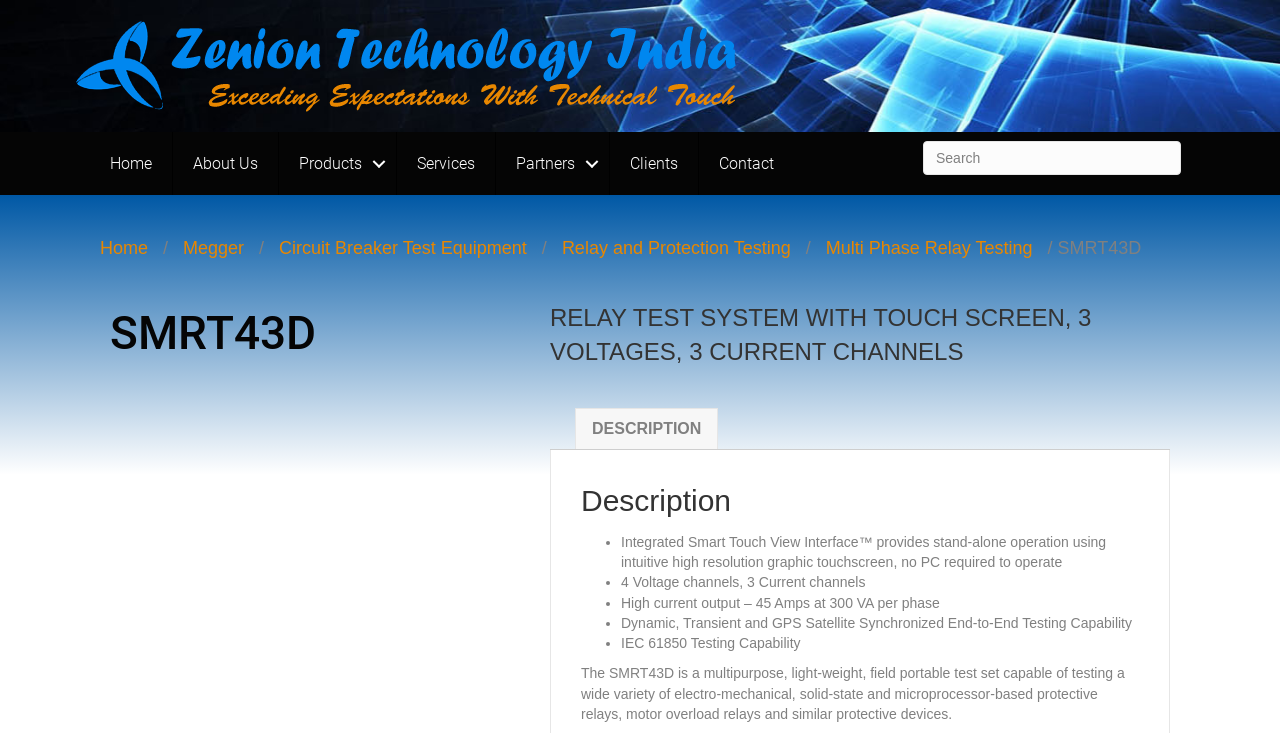Provide the bounding box coordinates of the section that needs to be clicked to accomplish the following instruction: "Click on the Pam Anthony Recruitment logo."

None